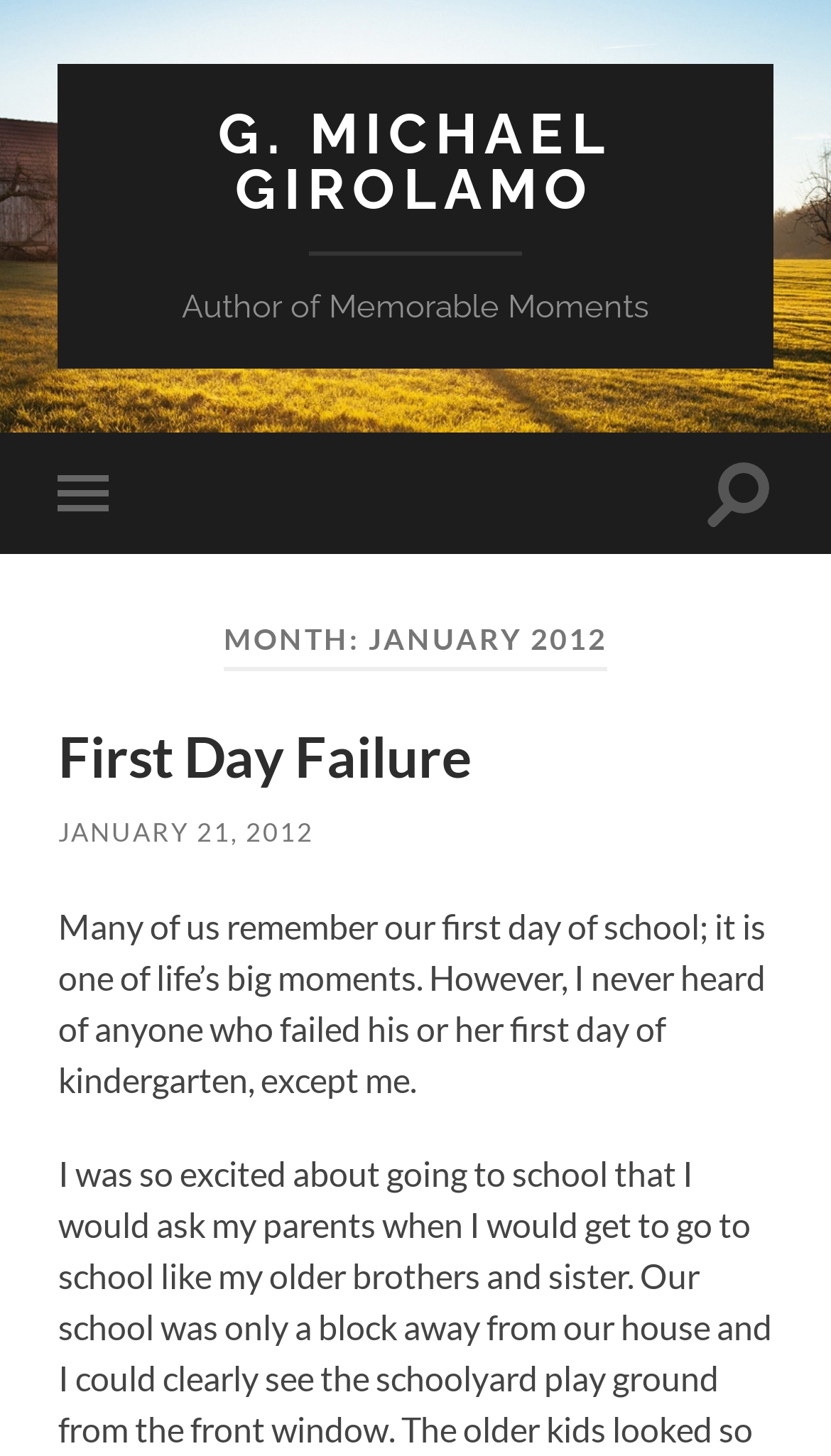What is the primary heading on this webpage?

MONTH: JANUARY 2012